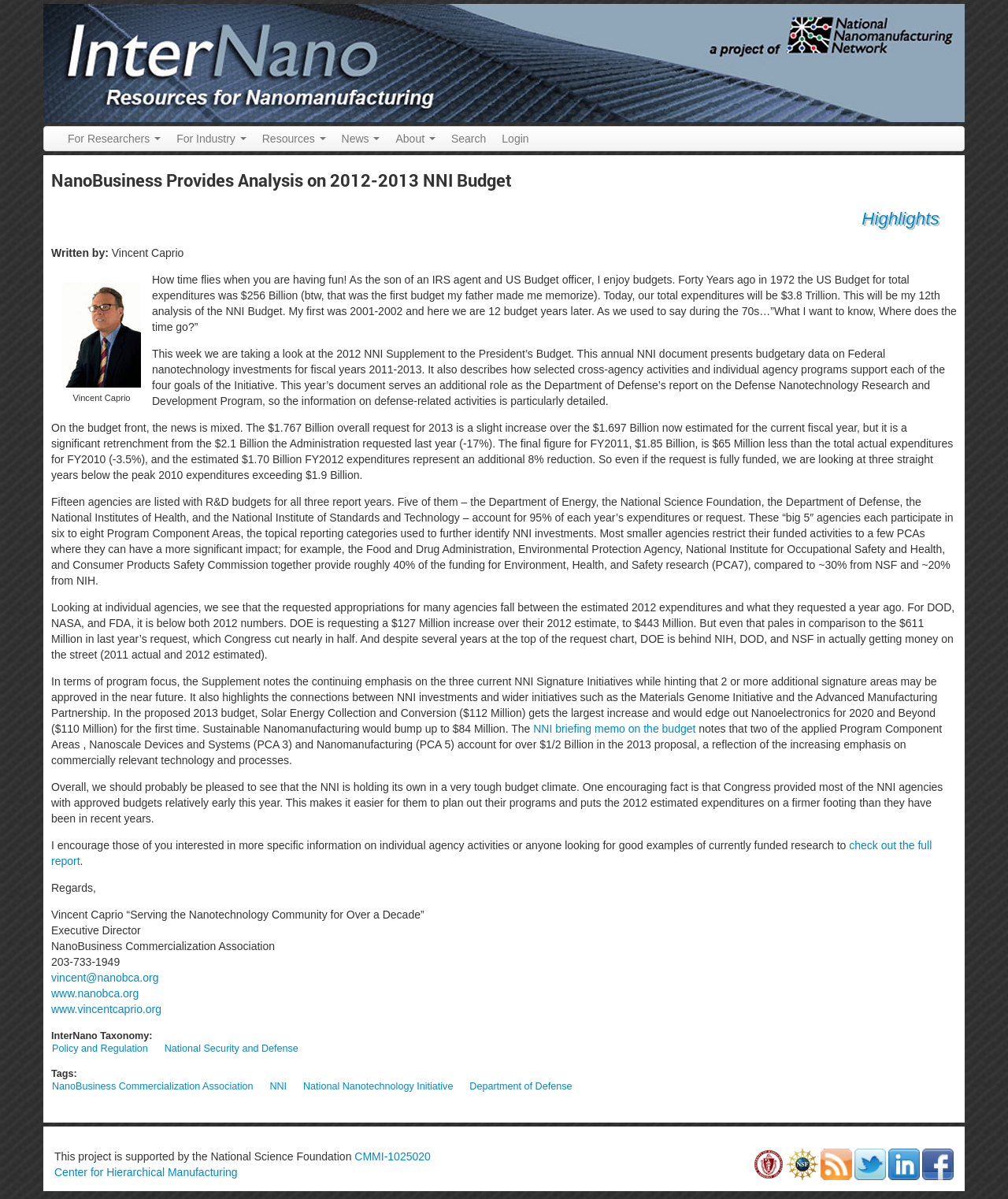Please look at the image and answer the question with a detailed explanation: What is the focus of the three current NNI Signature Initiatives?

The focus of the three current NNI Signature Initiatives is not specified in the article, but it is mentioned that the Supplement notes the continuing emphasis on these initiatives.